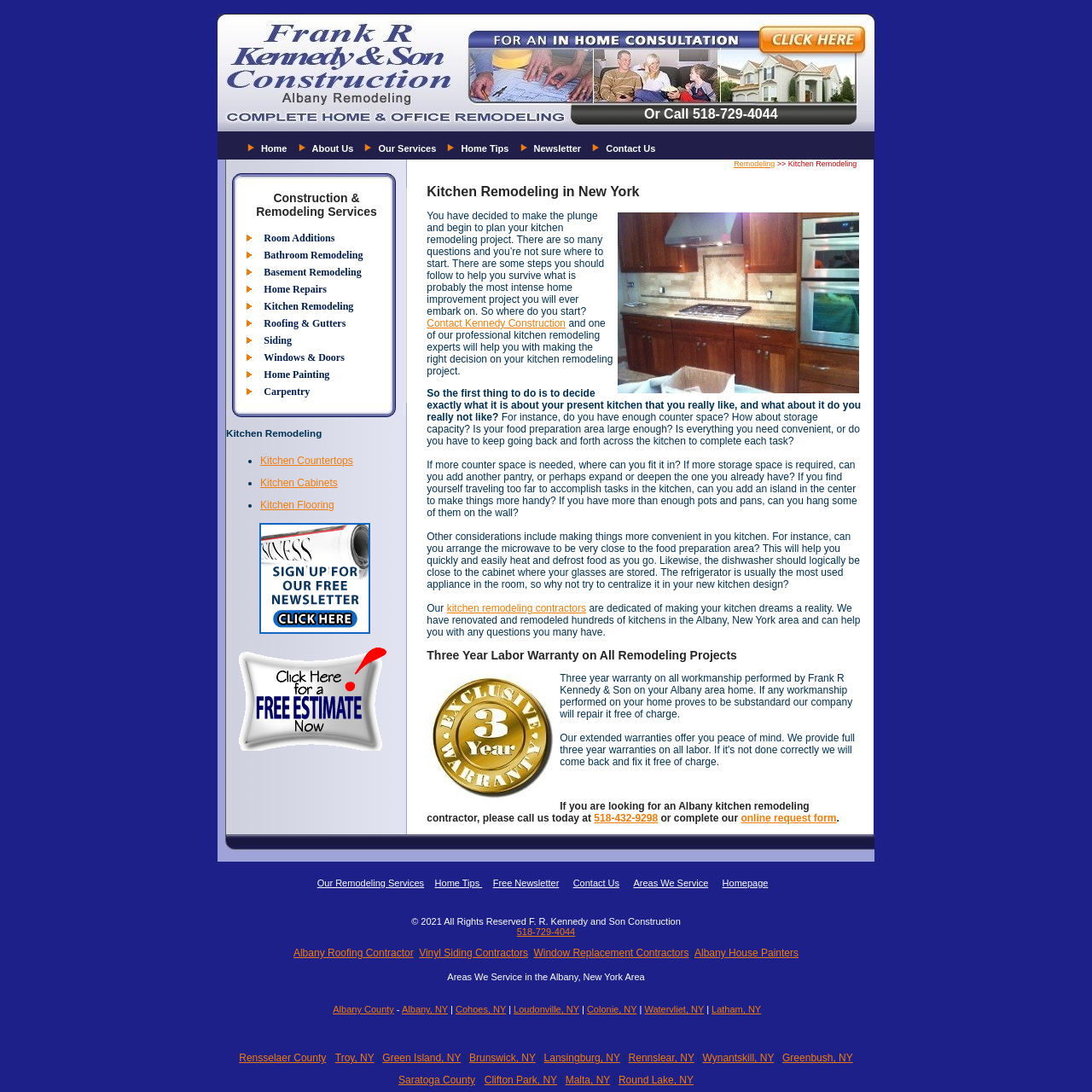Based on the element description: "Malta, NY", identify the UI element and provide its bounding box coordinates. Use four float numbers between 0 and 1, [left, top, right, bottom].

[0.518, 0.984, 0.559, 0.995]